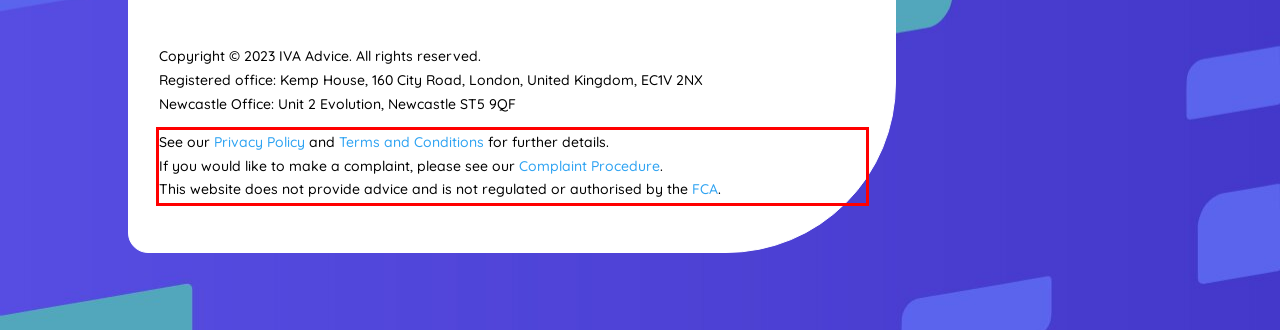By examining the provided screenshot of a webpage, recognize the text within the red bounding box and generate its text content.

See our Privacy Policy and Terms and Conditions for further details. If you would like to make a complaint, please see our Complaint Procedure. This website does not provide advice and is not regulated or authorised by the FCA.